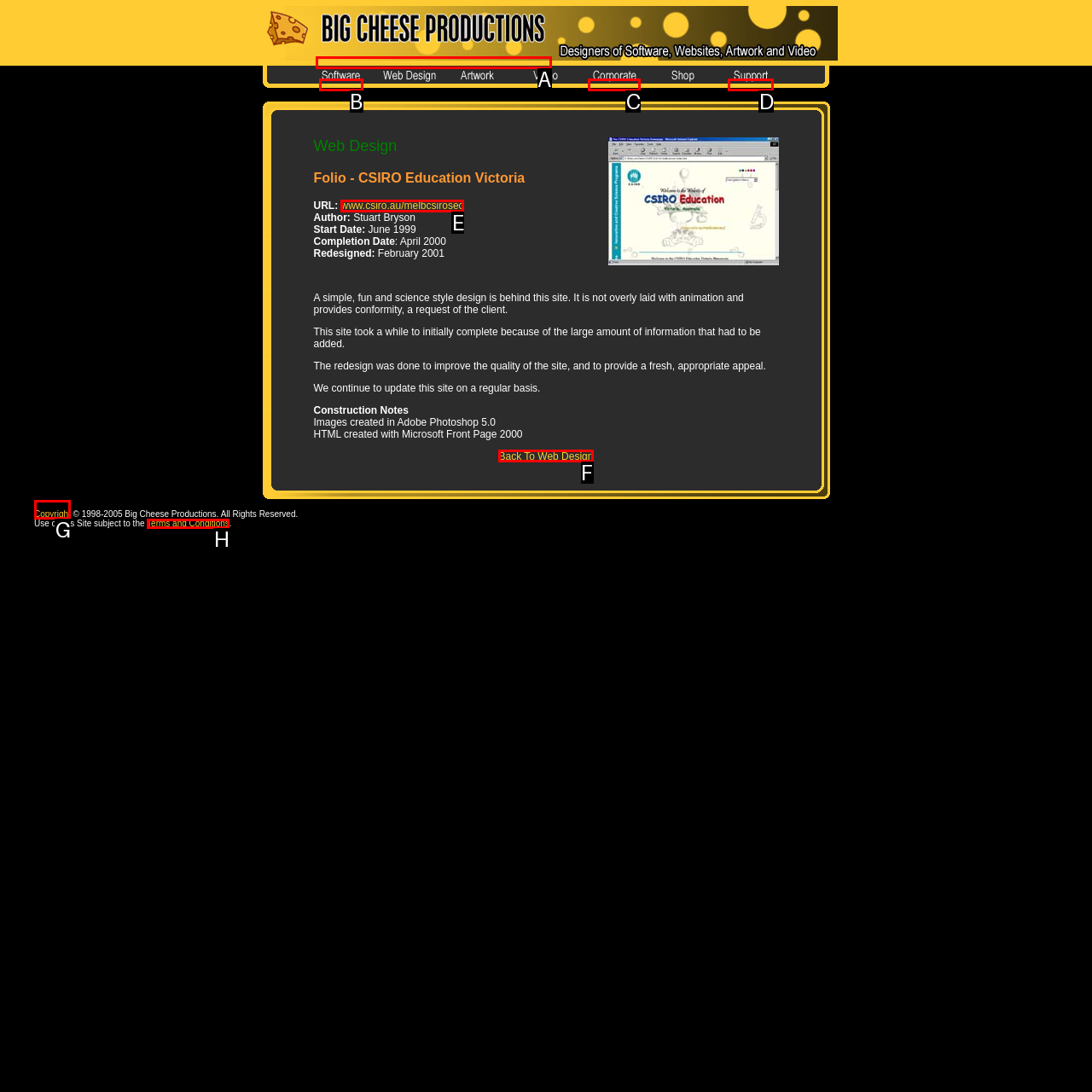For the given instruction: Click on Back To Web Design, determine which boxed UI element should be clicked. Answer with the letter of the corresponding option directly.

F